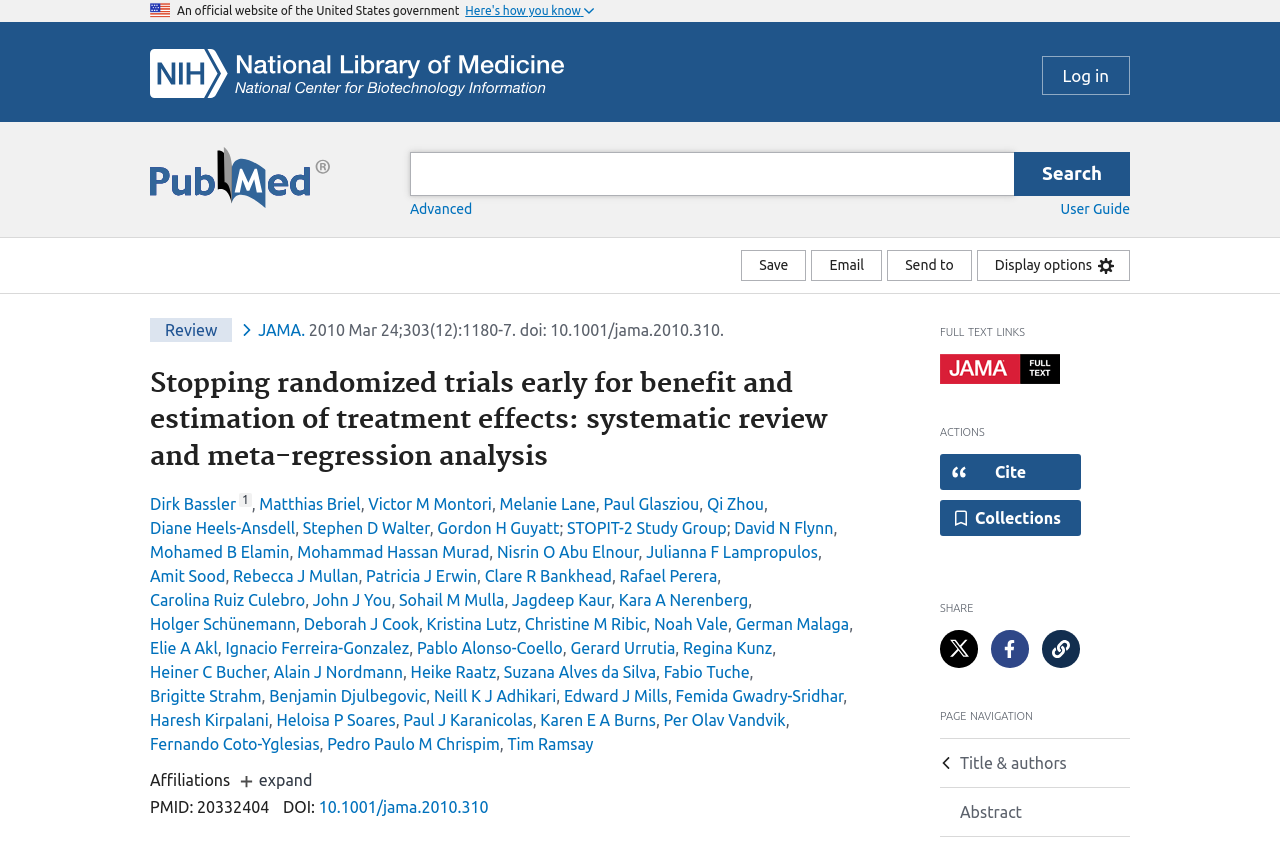Please locate the bounding box coordinates for the element that should be clicked to achieve the following instruction: "Cite the article". Ensure the coordinates are given as four float numbers between 0 and 1, i.e., [left, top, right, bottom].

[0.734, 0.537, 0.845, 0.58]